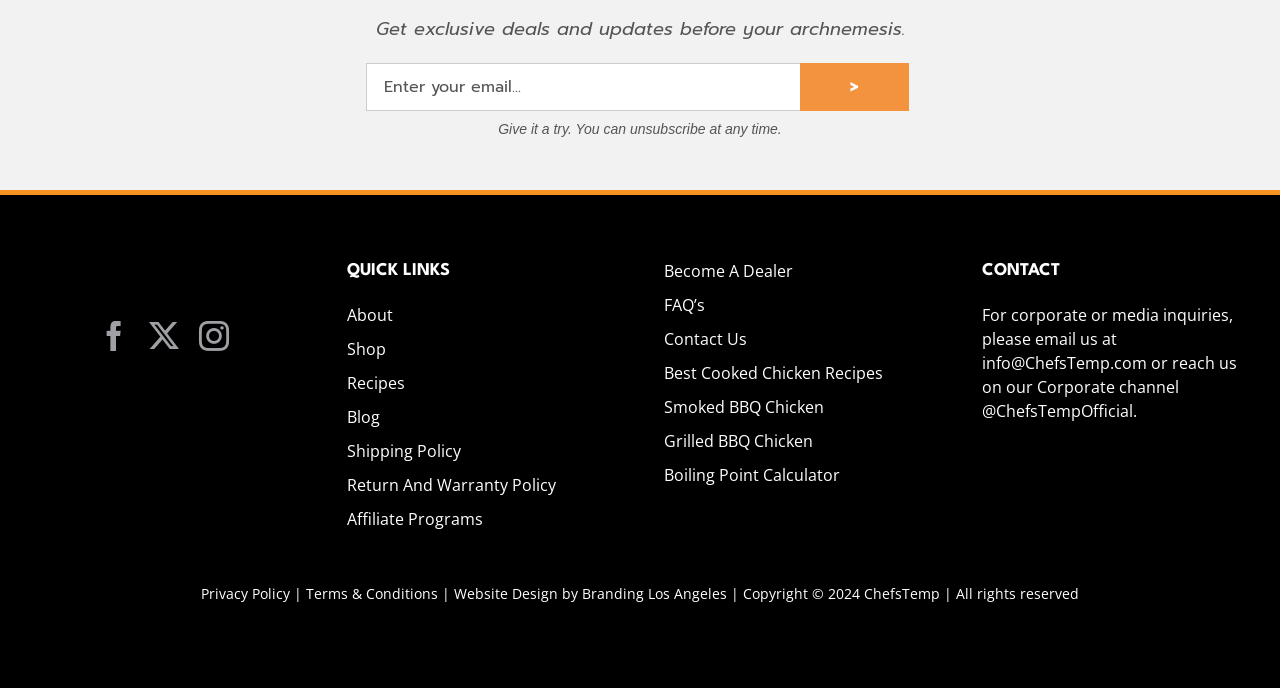Use a single word or phrase to answer the question:
What social media platforms are linked from the website?

Facebook, Twitter, Instagram